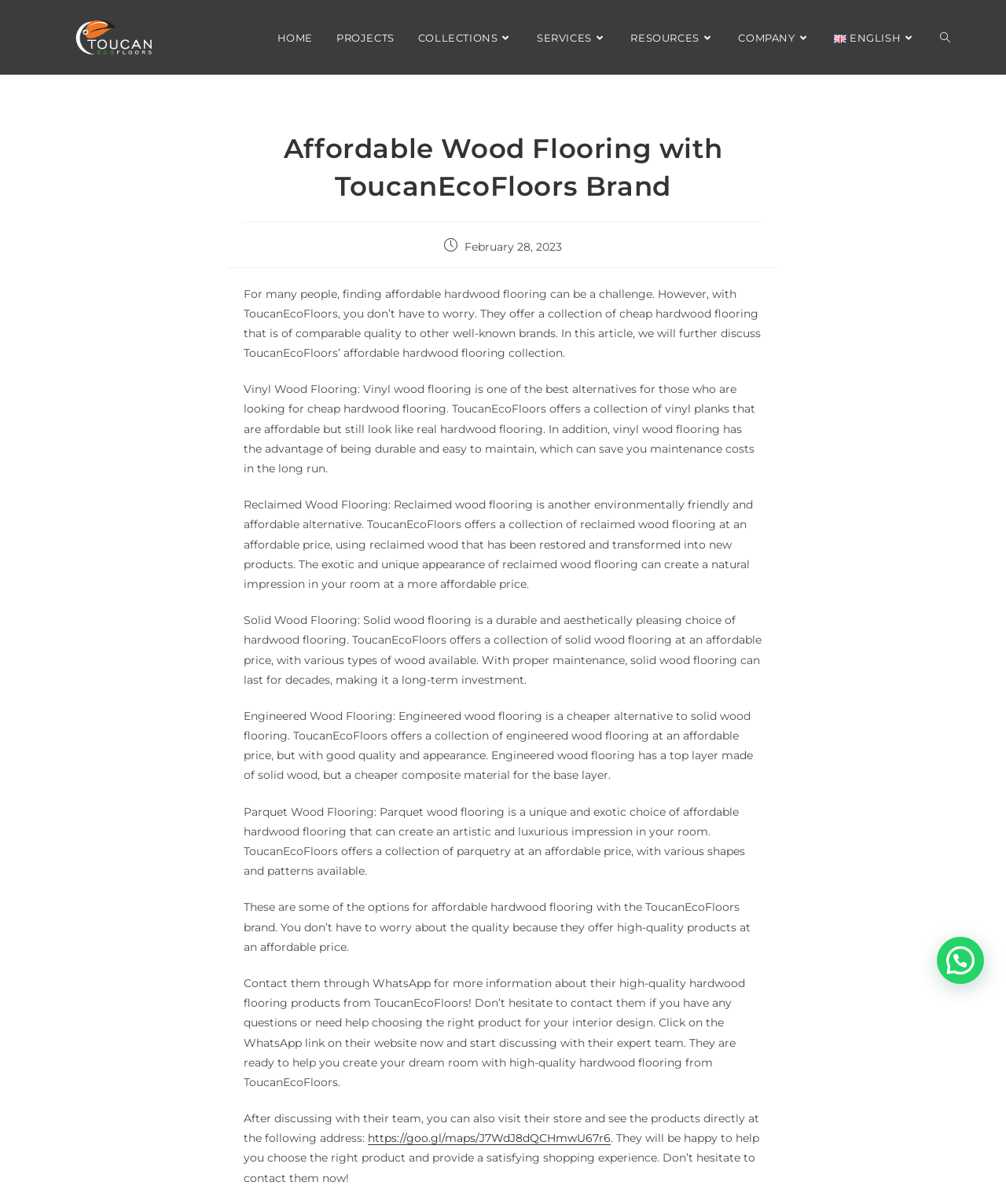From the image, can you give a detailed response to the question below:
What type of flooring is discussed in the article?

The article discusses different types of hardwood flooring, including vinyl wood flooring, reclaimed wood flooring, solid wood flooring, engineered wood flooring, and parquet wood flooring, all of which are offered by ToucanEcoFloors.